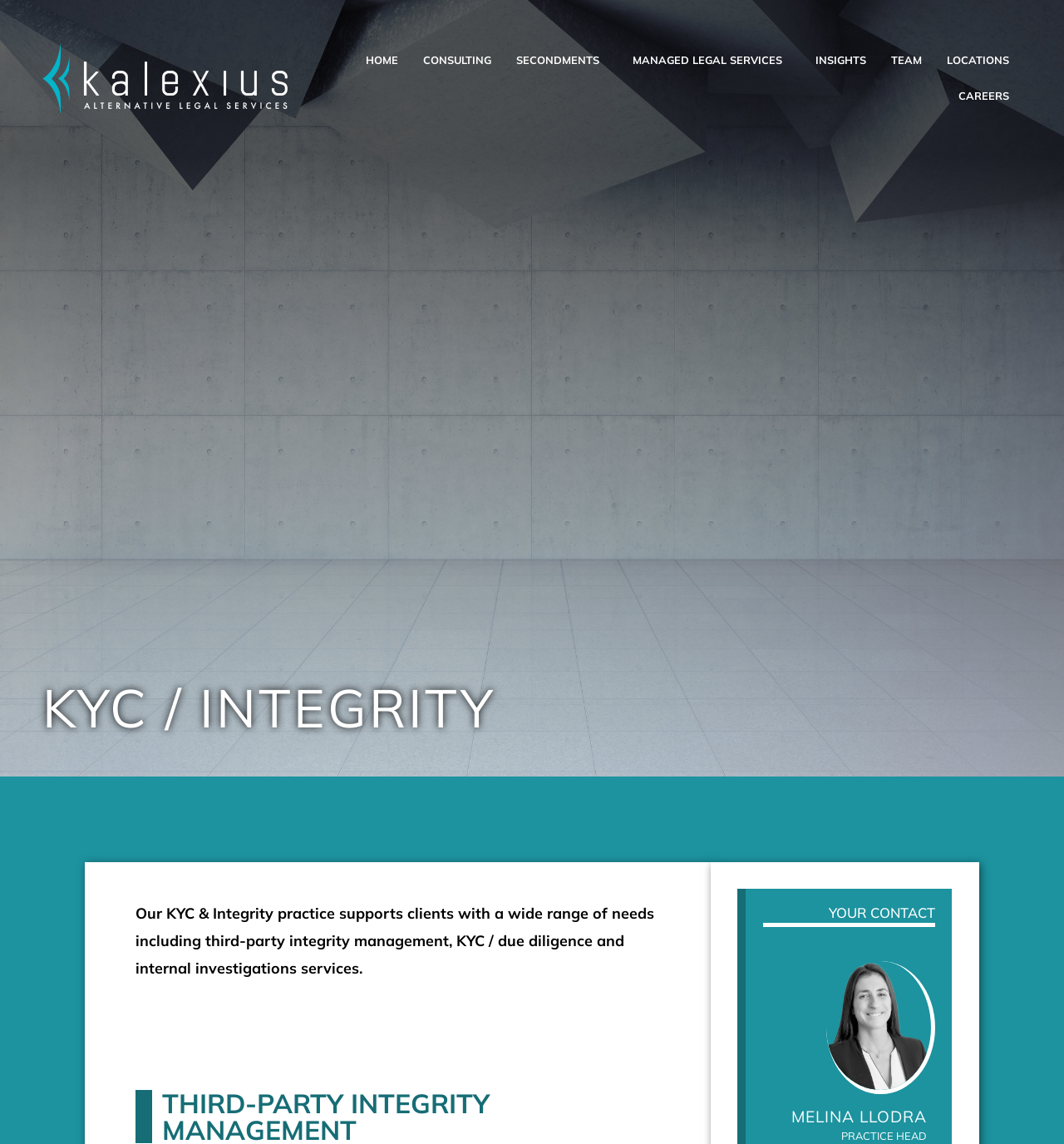How many main navigation links are there?
Identify the answer in the screenshot and reply with a single word or phrase.

7